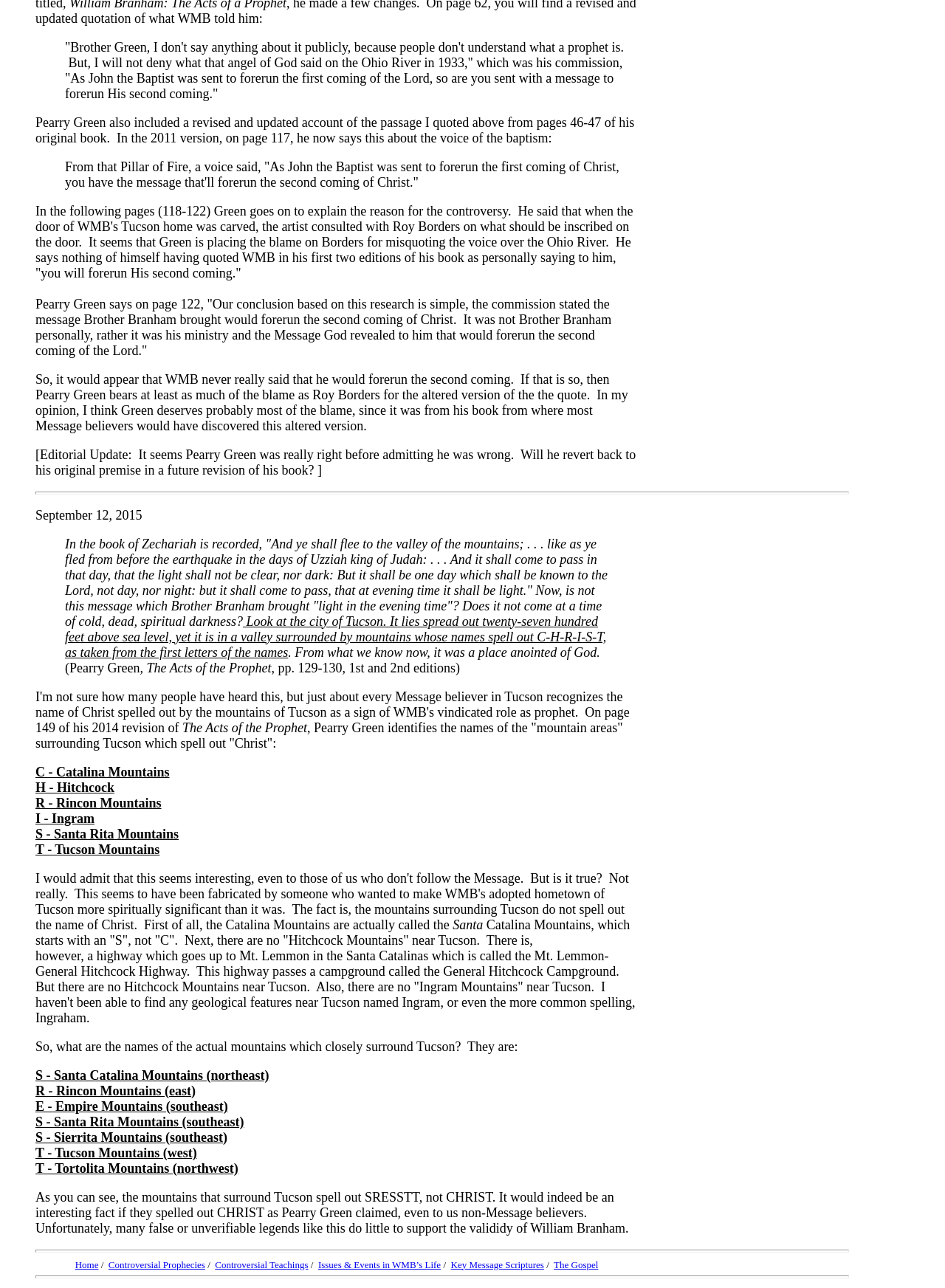Given the element description Controversial Teachings, identify the bounding box coordinates for the UI element on the webpage screenshot. The format should be (top-left x, top-left y, bottom-right x, bottom-right y), with values between 0 and 1.

[0.228, 0.977, 0.326, 0.986]